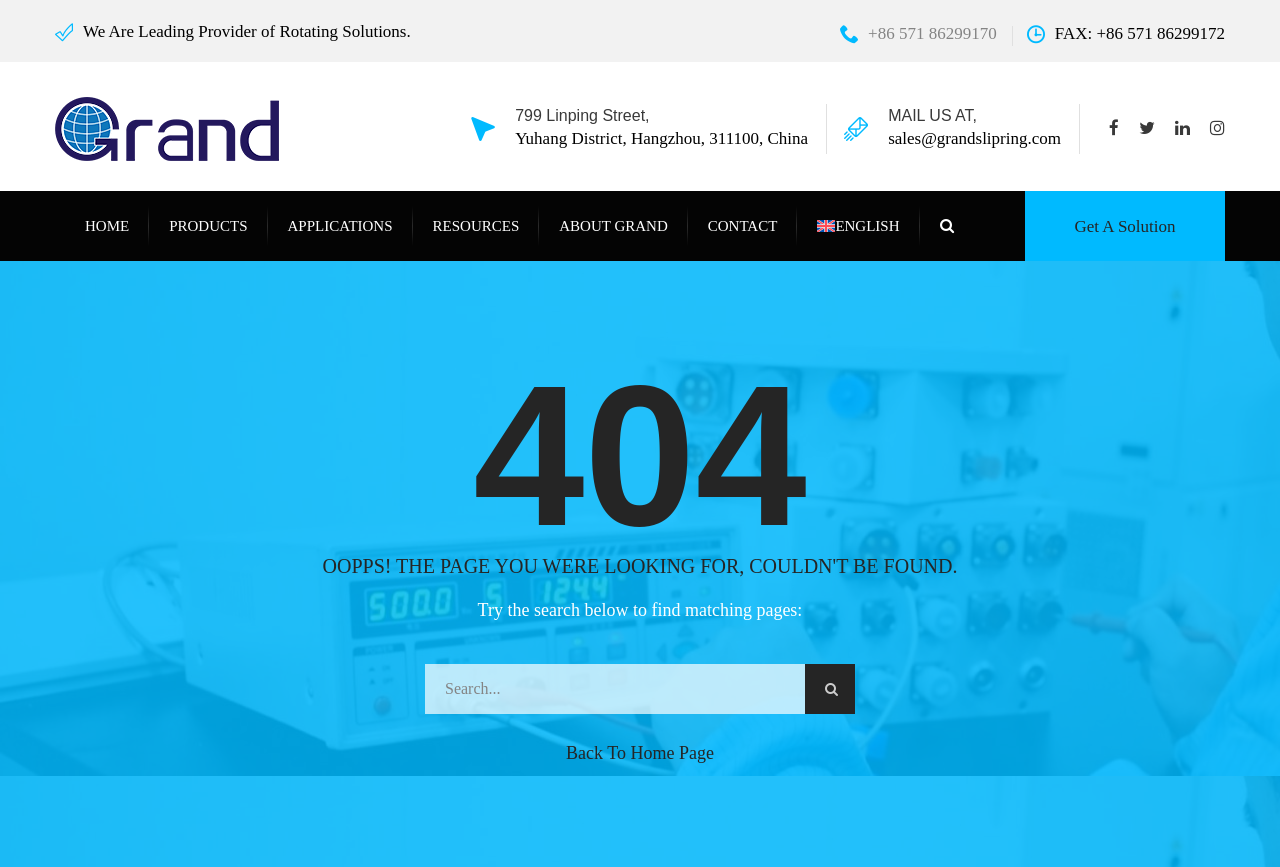What is the fax number?
Using the image, answer in one word or phrase.

+86 571 86299172